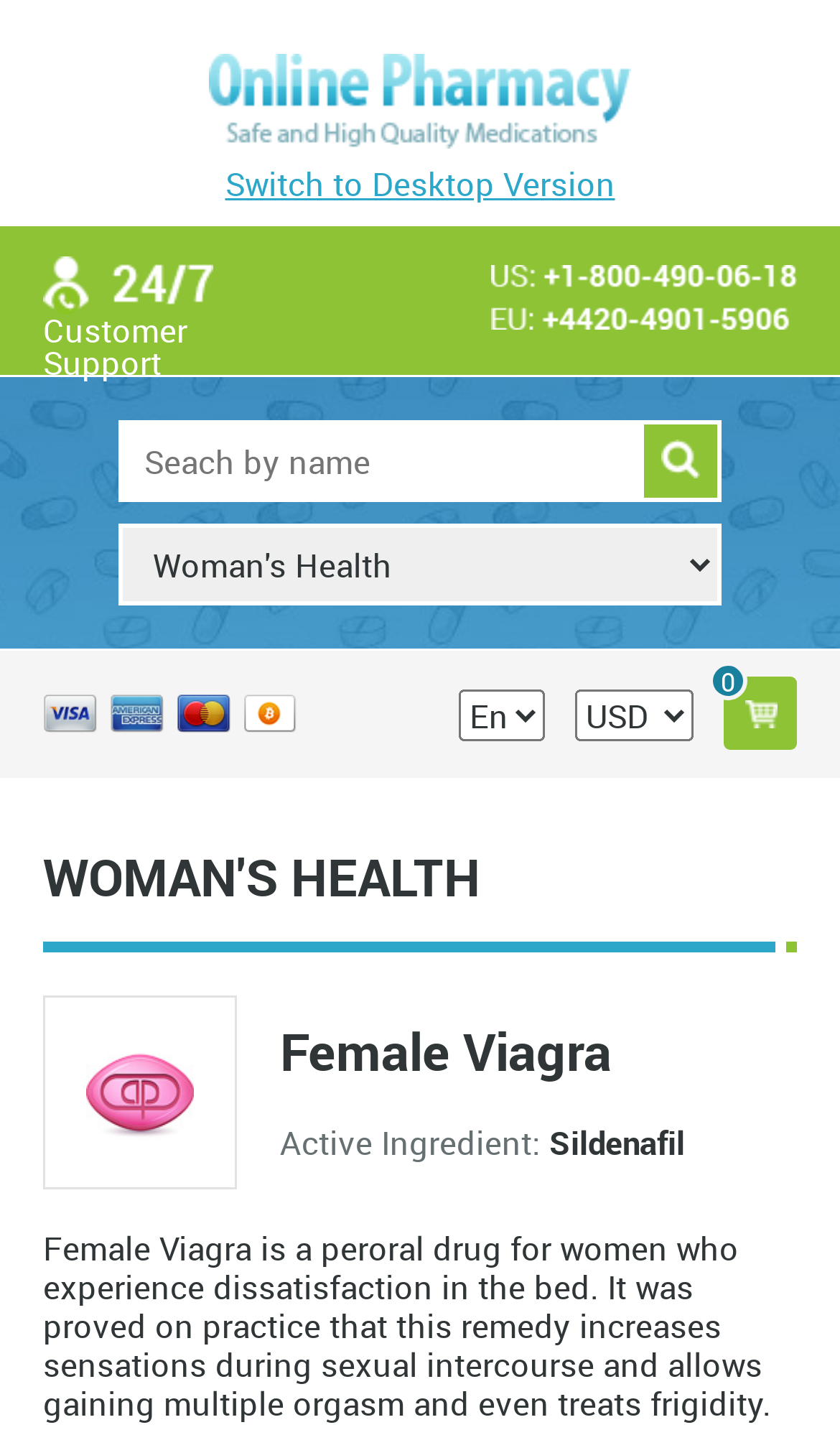Pinpoint the bounding box coordinates of the element you need to click to execute the following instruction: "Select a payment method". The bounding box should be represented by four float numbers between 0 and 1, in the format [left, top, right, bottom].

[0.051, 0.485, 0.115, 0.512]